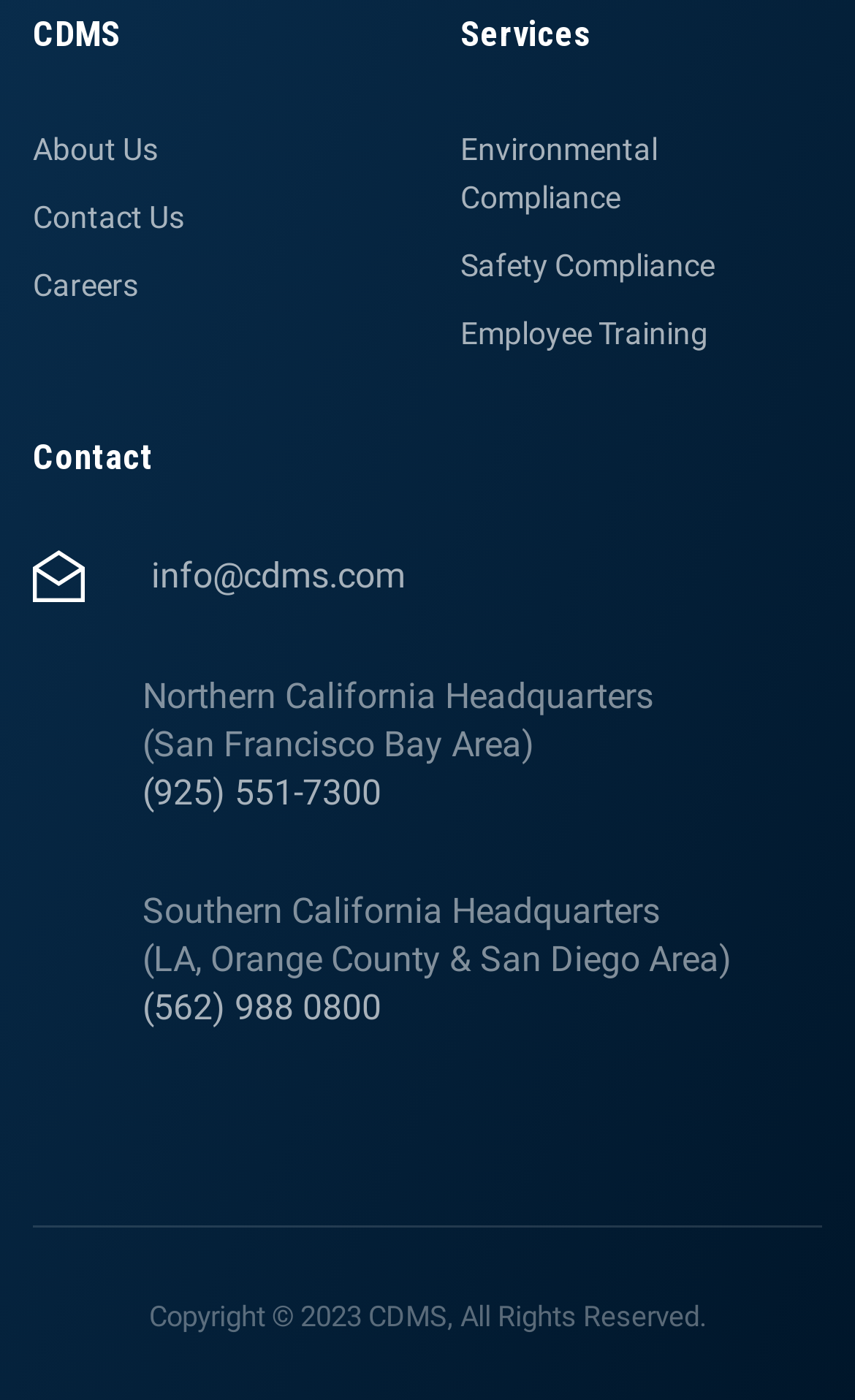Please determine the bounding box coordinates of the element to click in order to execute the following instruction: "Click on Environmental Compliance". The coordinates should be four float numbers between 0 and 1, specified as [left, top, right, bottom].

[0.538, 0.09, 0.962, 0.159]